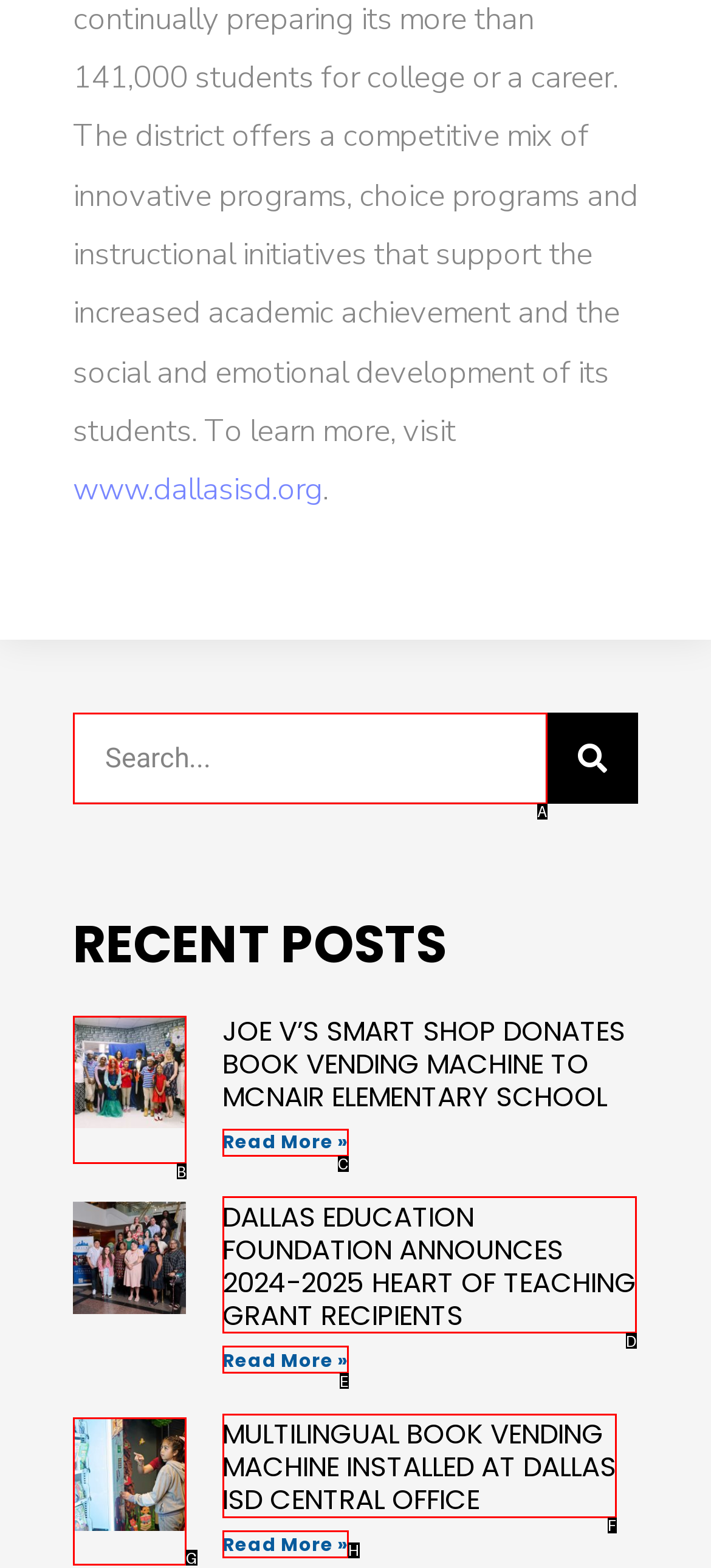Looking at the description: parent_node: Search name="s" placeholder="Search...", identify which option is the best match and respond directly with the letter of that option.

A